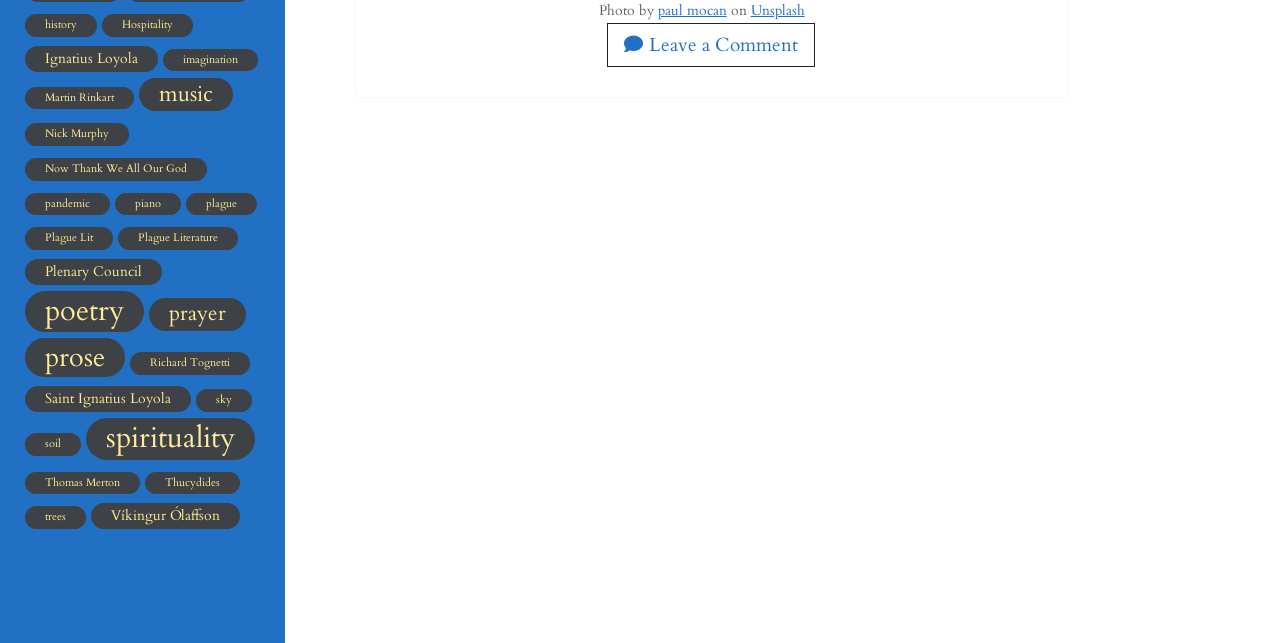Please provide the bounding box coordinate of the region that matches the element description: Leave a Comment. Coordinates should be in the format (top-left x, top-left y, bottom-right x, bottom-right y) and all values should be between 0 and 1.

[0.474, 0.035, 0.637, 0.104]